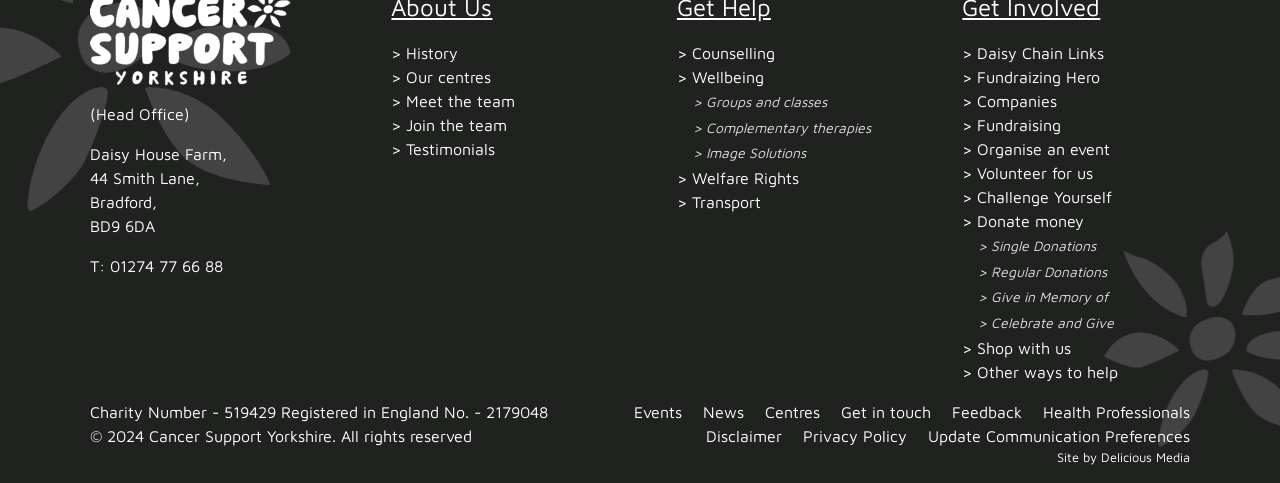Please respond in a single word or phrase: 
What is the phone number of Cancer Support Yorkshire?

01274 77 66 88